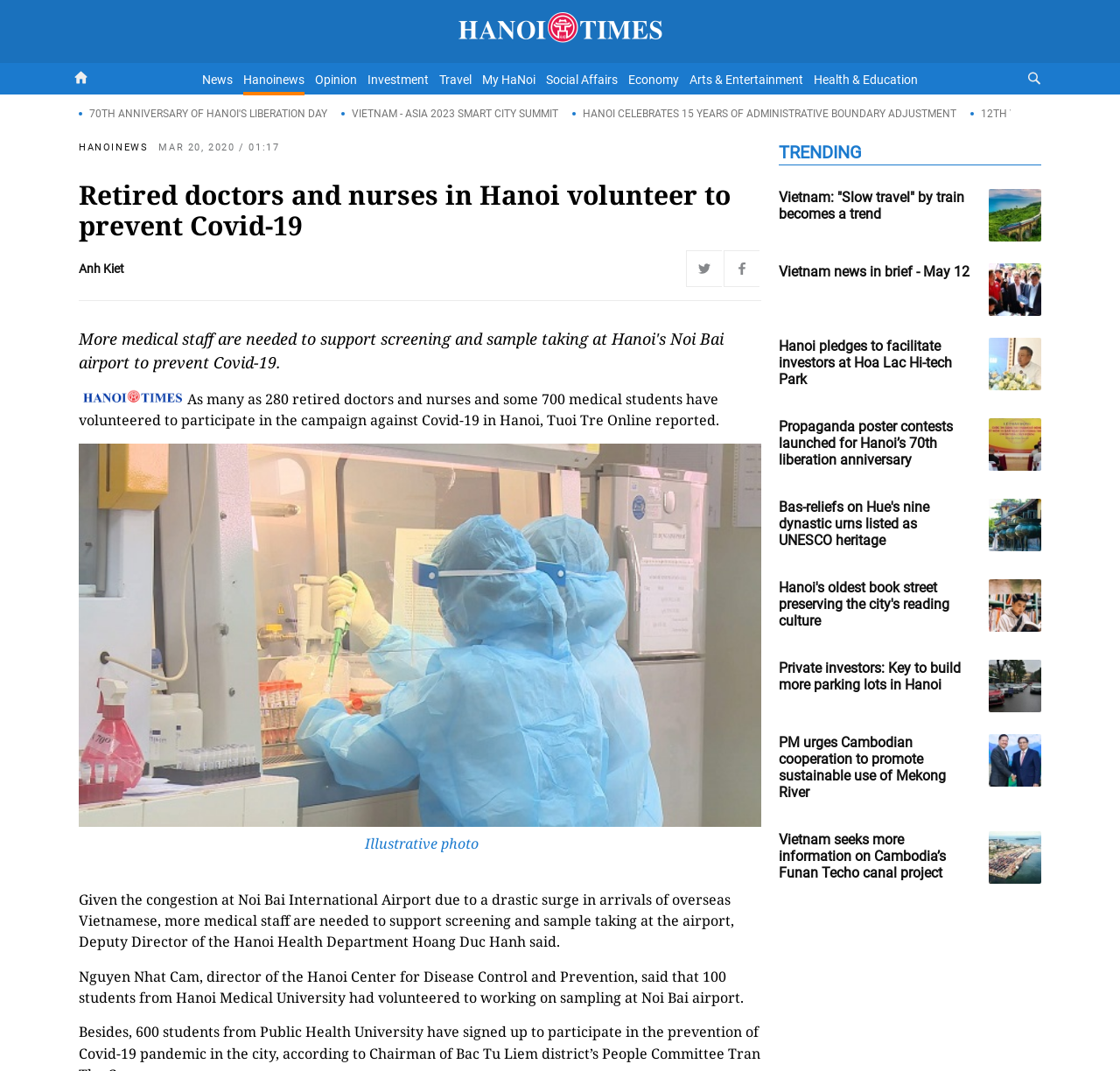Identify the bounding box coordinates of the clickable section necessary to follow the following instruction: "Visit 4Runner page". The coordinates should be presented as four float numbers from 0 to 1, i.e., [left, top, right, bottom].

None